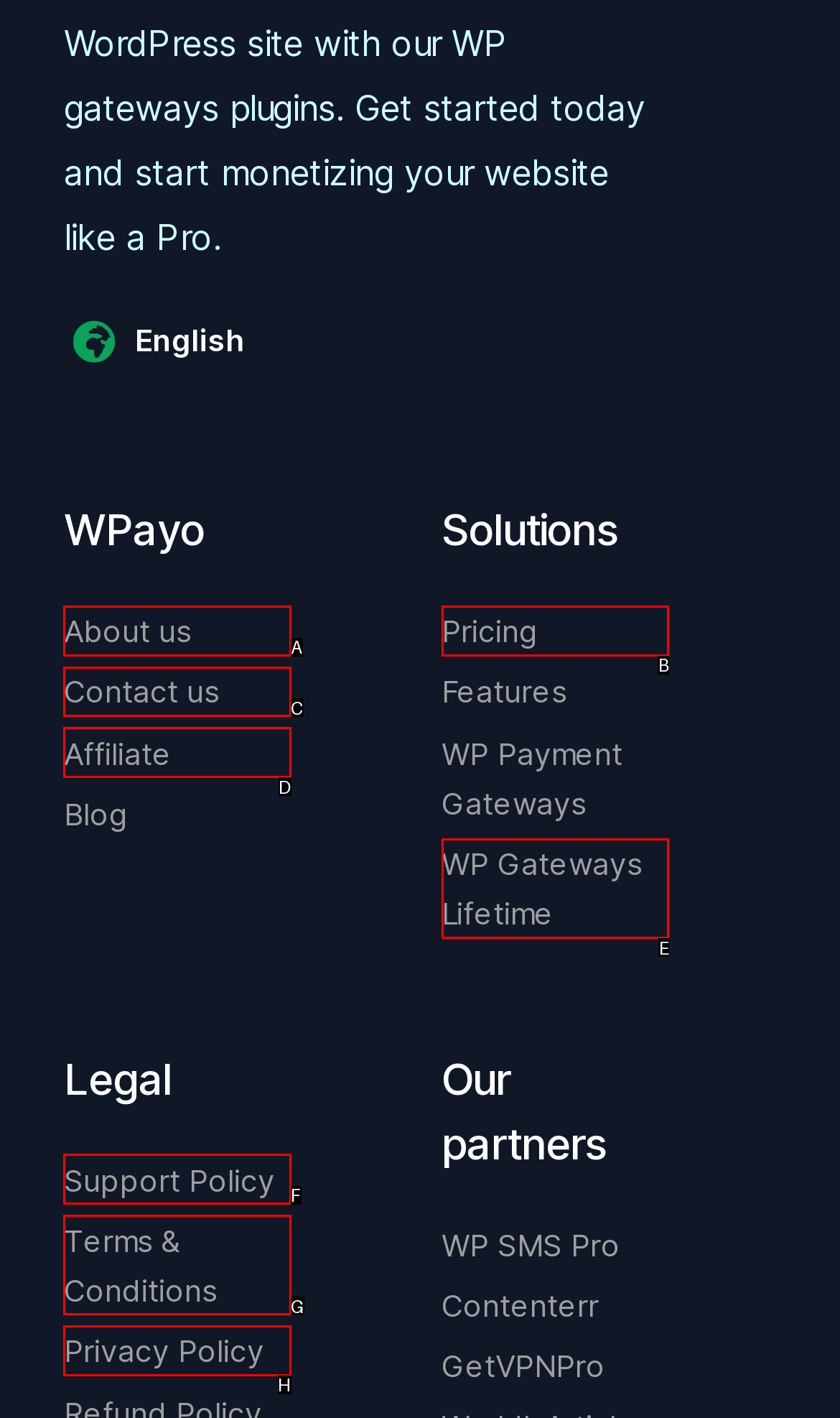Select the HTML element that fits the following description: Contact us
Provide the letter of the matching option.

C